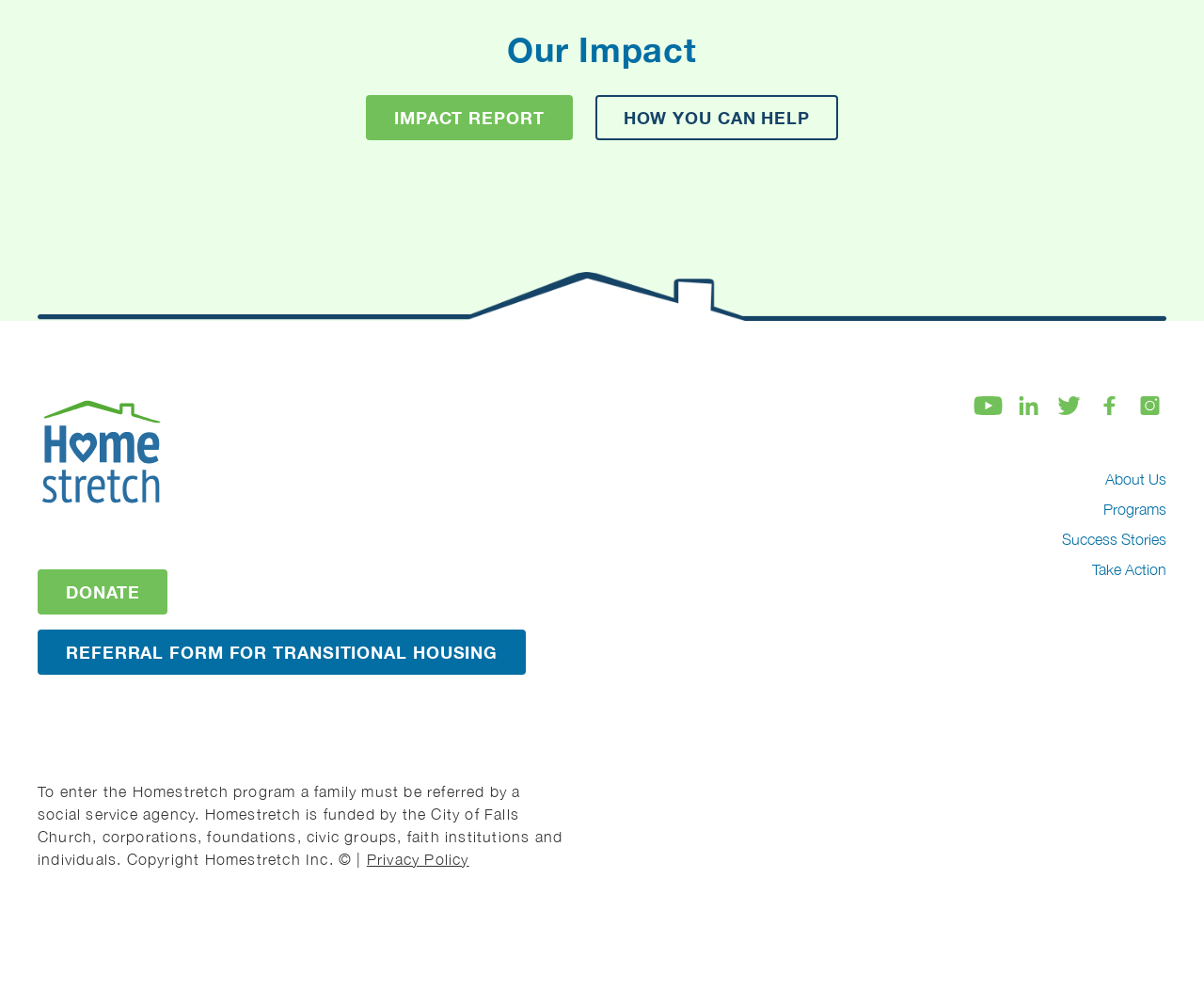What social media platforms does Homestretch have?
Can you offer a detailed and complete answer to this question?

The webpage has links to various social media platforms in the footer section, including YouTube, LinkedIn, Twitter, Facebook, and Instagram, indicating that Homestretch has a presence on these platforms.